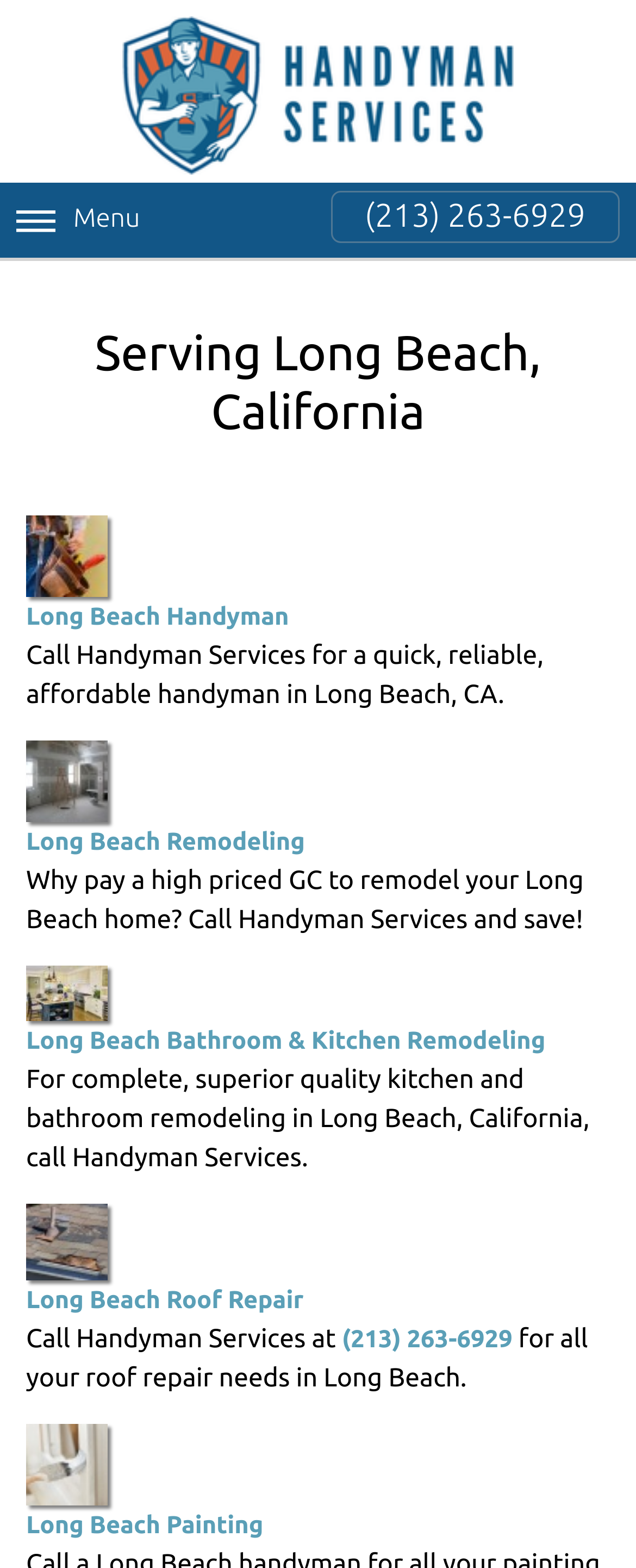What services does Handyman Services offer in Long Beach?
Please respond to the question with a detailed and thorough explanation.

I found the services by looking at the link elements with descriptive text, such as 'Long Beach Handyman', 'Long Beach Remodeling', 'Long Beach Bathroom & Kitchen Remodeling', 'Long Beach Roof Repair', and 'Long Beach Painting'.